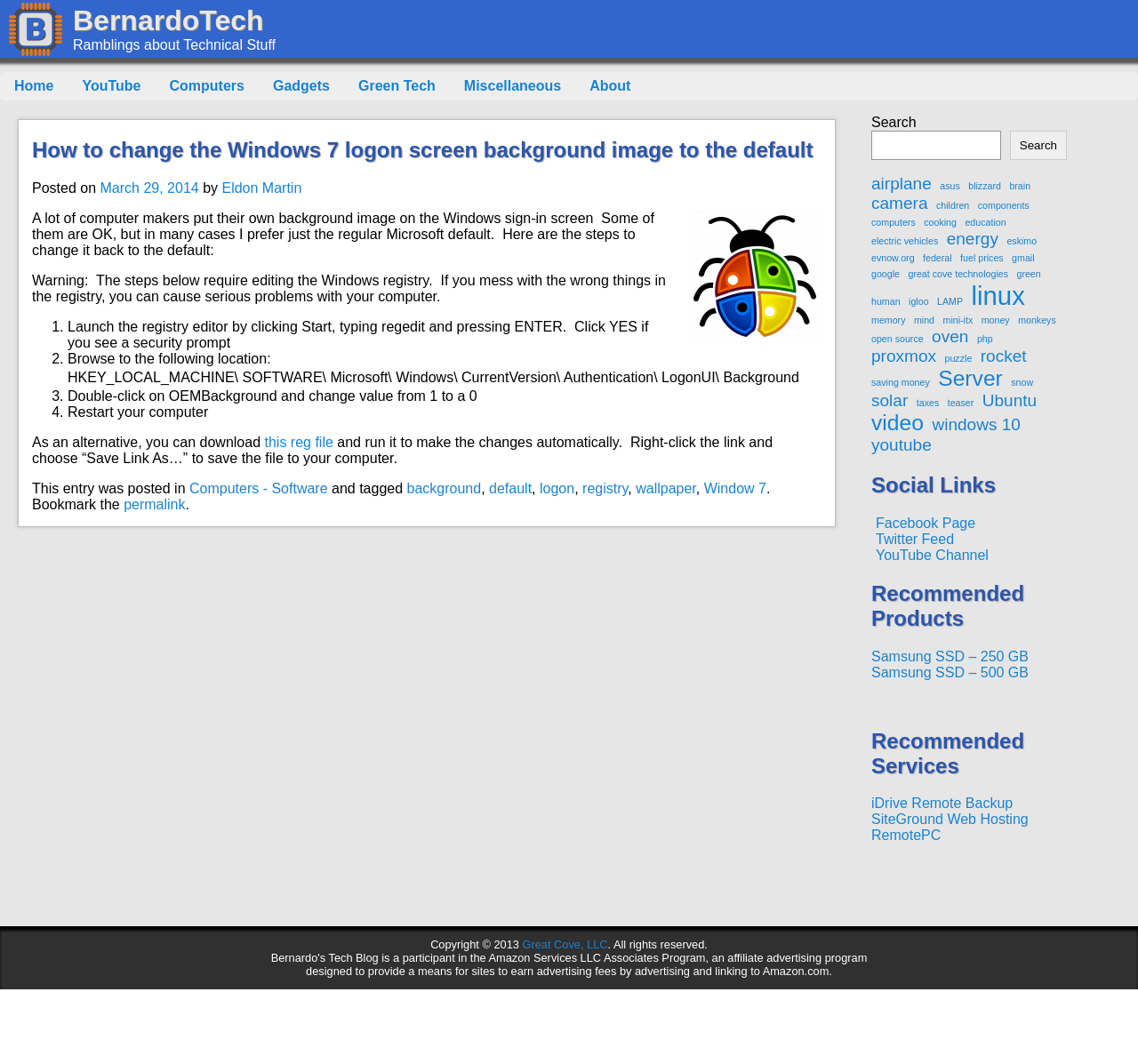Provide the bounding box coordinates for the area that should be clicked to complete the instruction: "Click the 'Computers' link".

[0.136, 0.068, 0.227, 0.094]